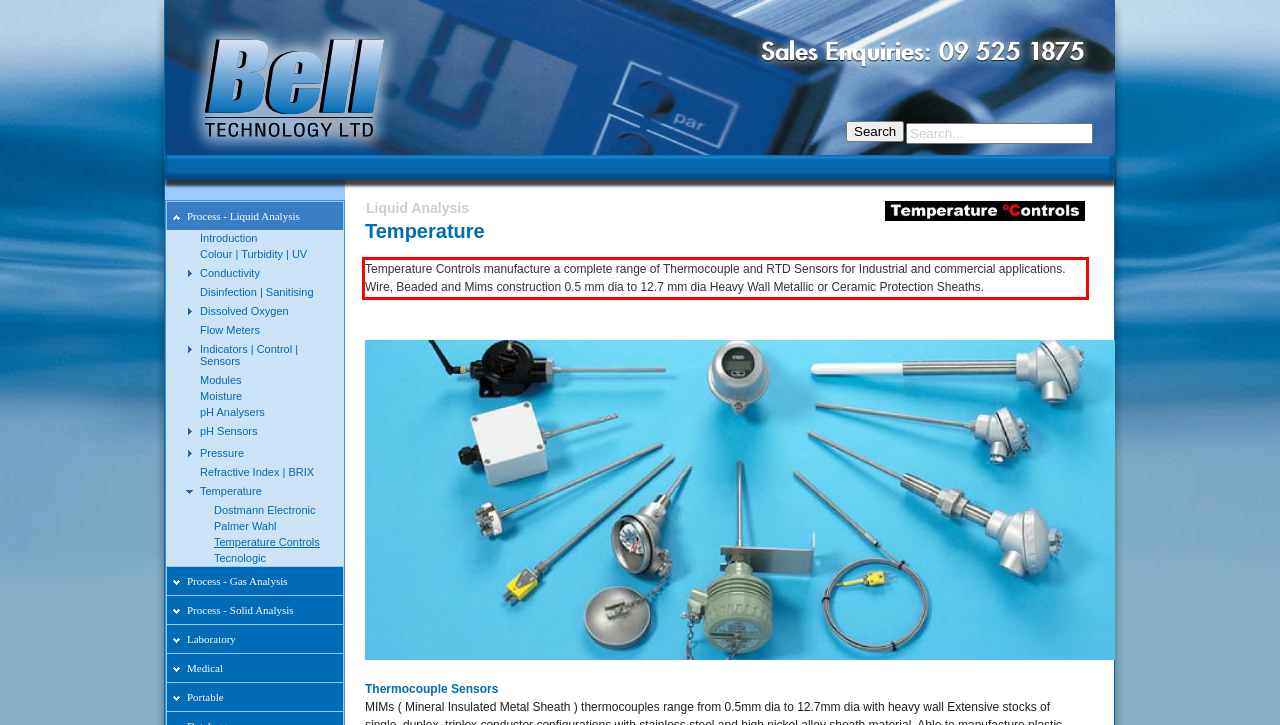Perform OCR on the text inside the red-bordered box in the provided screenshot and output the content.

Temperature Controls manufacture a complete range of Thermocouple and RTD Sensors for Industrial and commercial applications. Wire, Beaded and Mims construction 0.5 mm dia to 12.7 mm dia Heavy Wall Metallic or Ceramic Protection Sheaths.